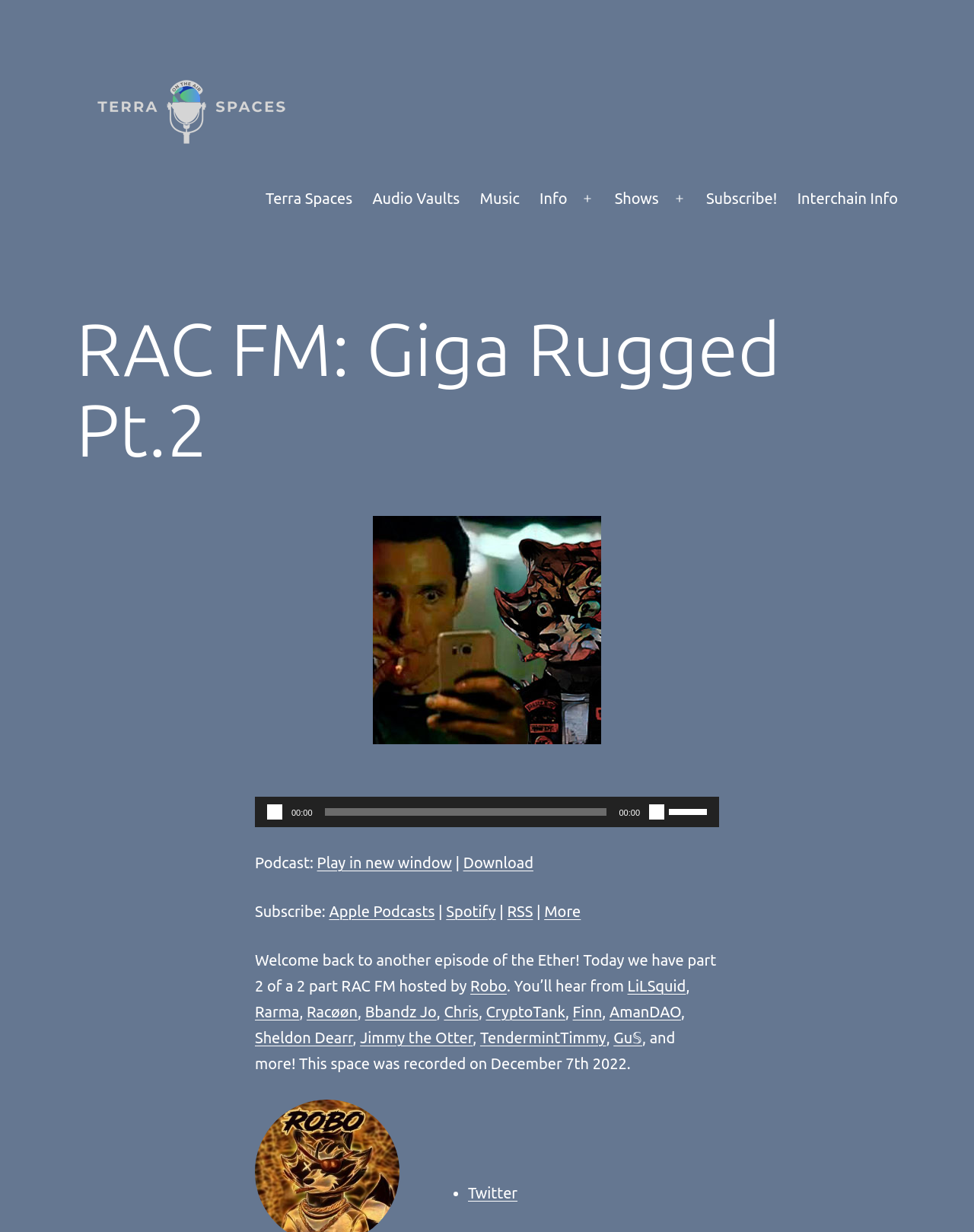Please find the bounding box coordinates of the element's region to be clicked to carry out this instruction: "Subscribe to the podcast on Apple Podcasts".

[0.338, 0.732, 0.446, 0.746]